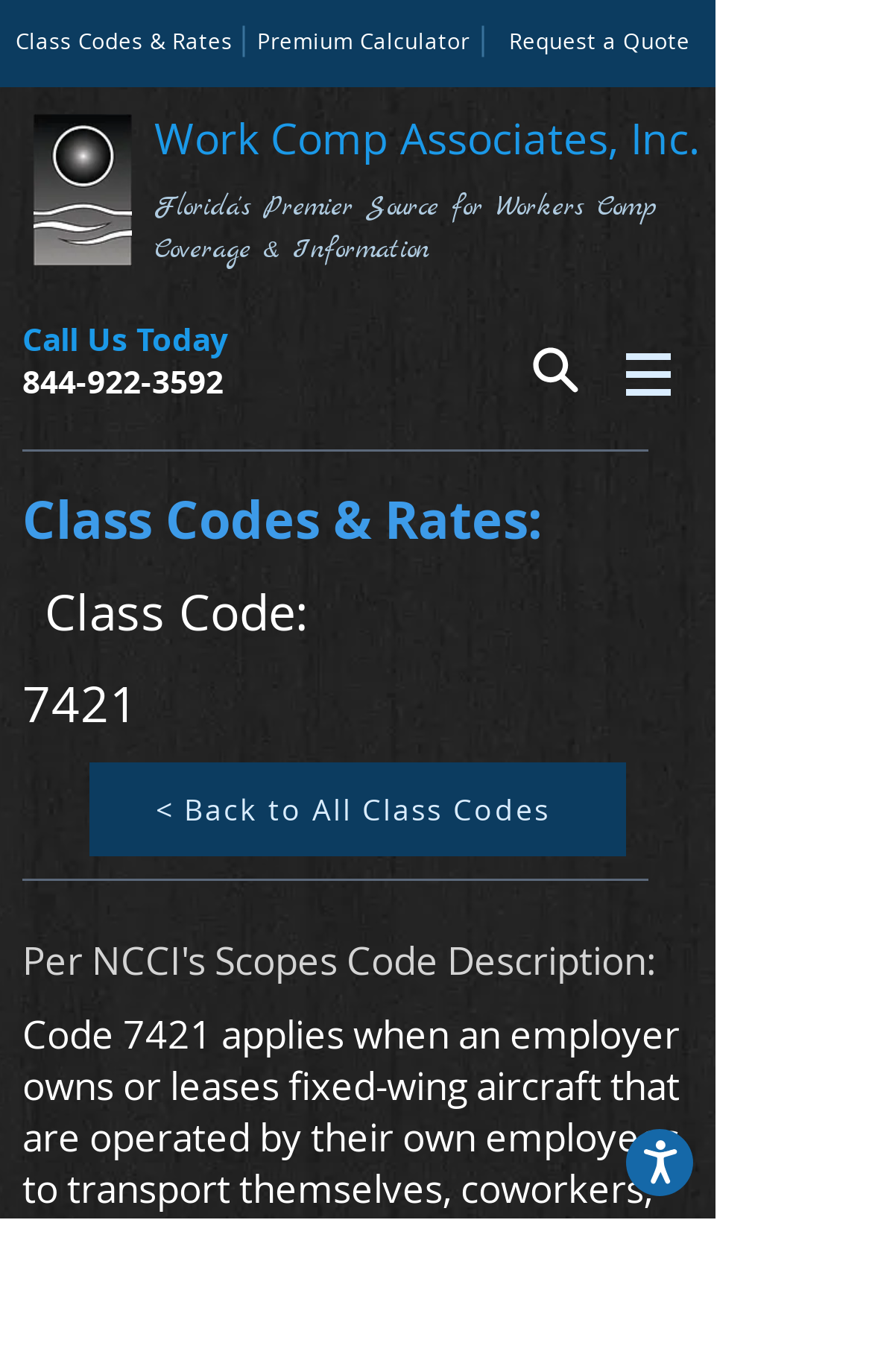Look at the image and give a detailed response to the following question: What is the class code being described on this webpage?

I found the class code by looking at the headings in the middle of the webpage, where there is a heading 'Class Code:' followed by the code '7421'.